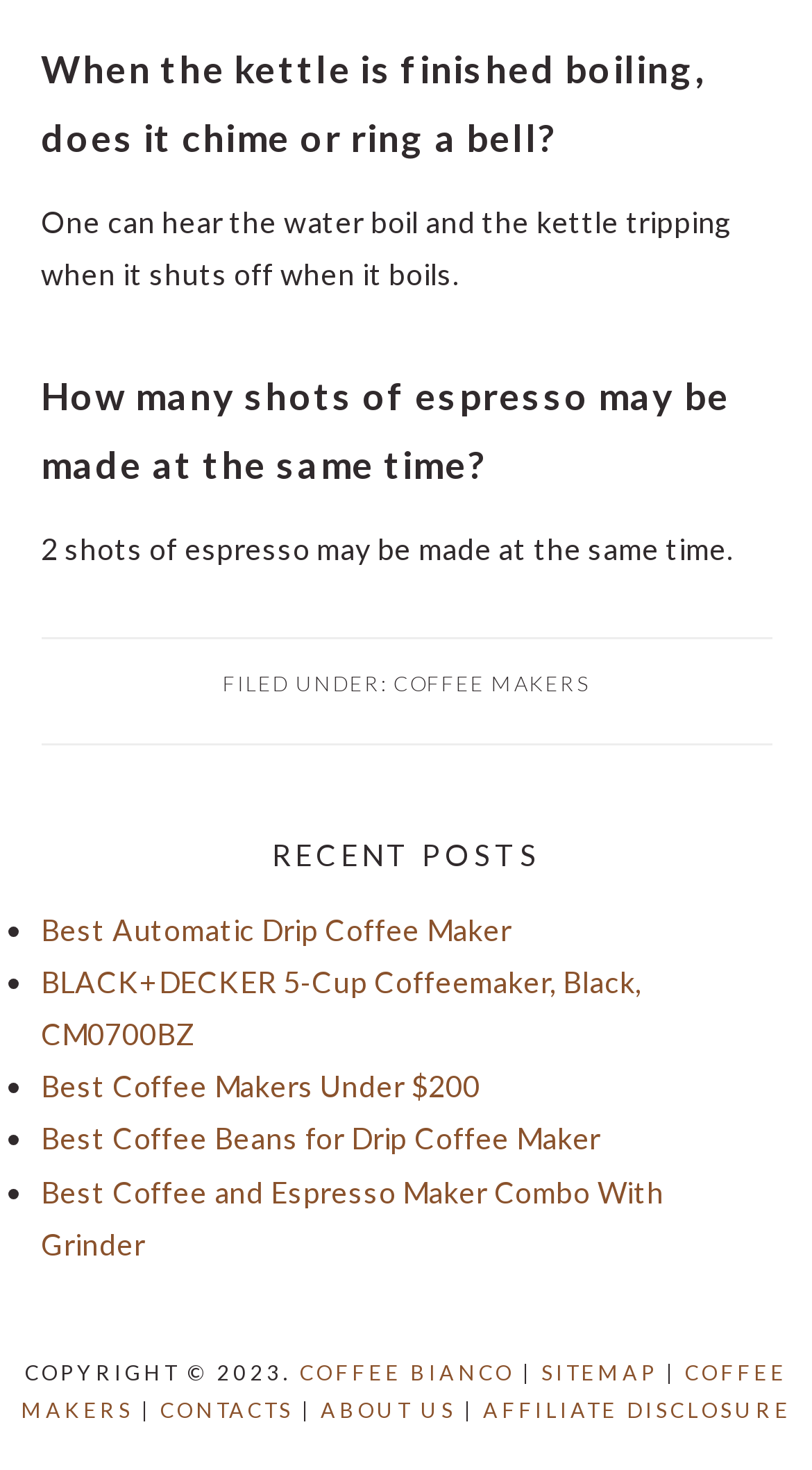Please provide the bounding box coordinates for the element that needs to be clicked to perform the following instruction: "Check 'SITEMAP'". The coordinates should be given as four float numbers between 0 and 1, i.e., [left, top, right, bottom].

[0.667, 0.925, 0.81, 0.942]